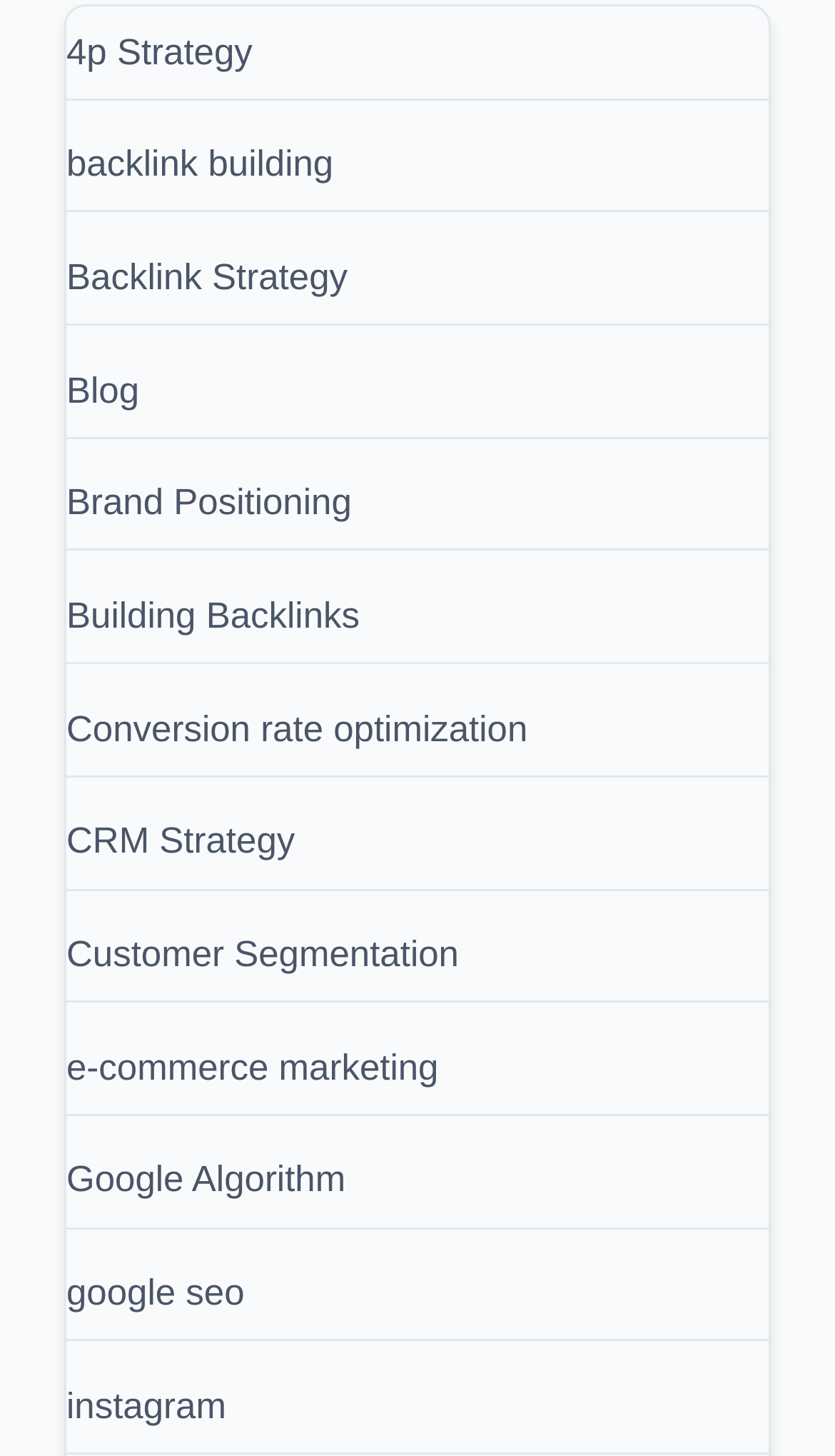Please provide the bounding box coordinates for the element that needs to be clicked to perform the following instruction: "visit Backlink Strategy". The coordinates should be given as four float numbers between 0 and 1, i.e., [left, top, right, bottom].

[0.079, 0.176, 0.416, 0.204]